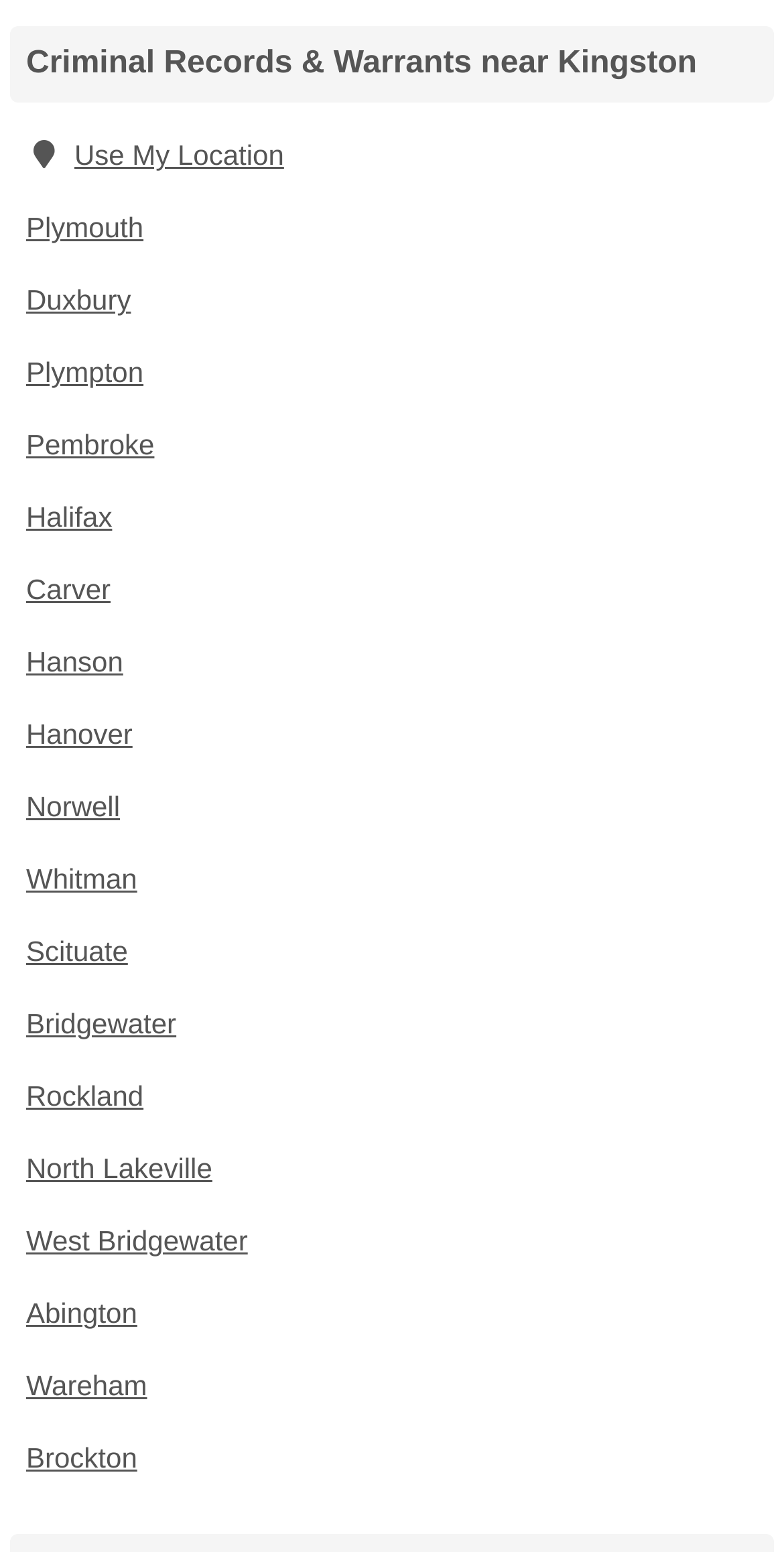Bounding box coordinates must be specified in the format (top-left x, top-left y, bottom-right x, bottom-right y). All values should be floating point numbers between 0 and 1. What are the bounding box coordinates of the UI element described as: North Lakeville

[0.013, 0.73, 0.987, 0.776]